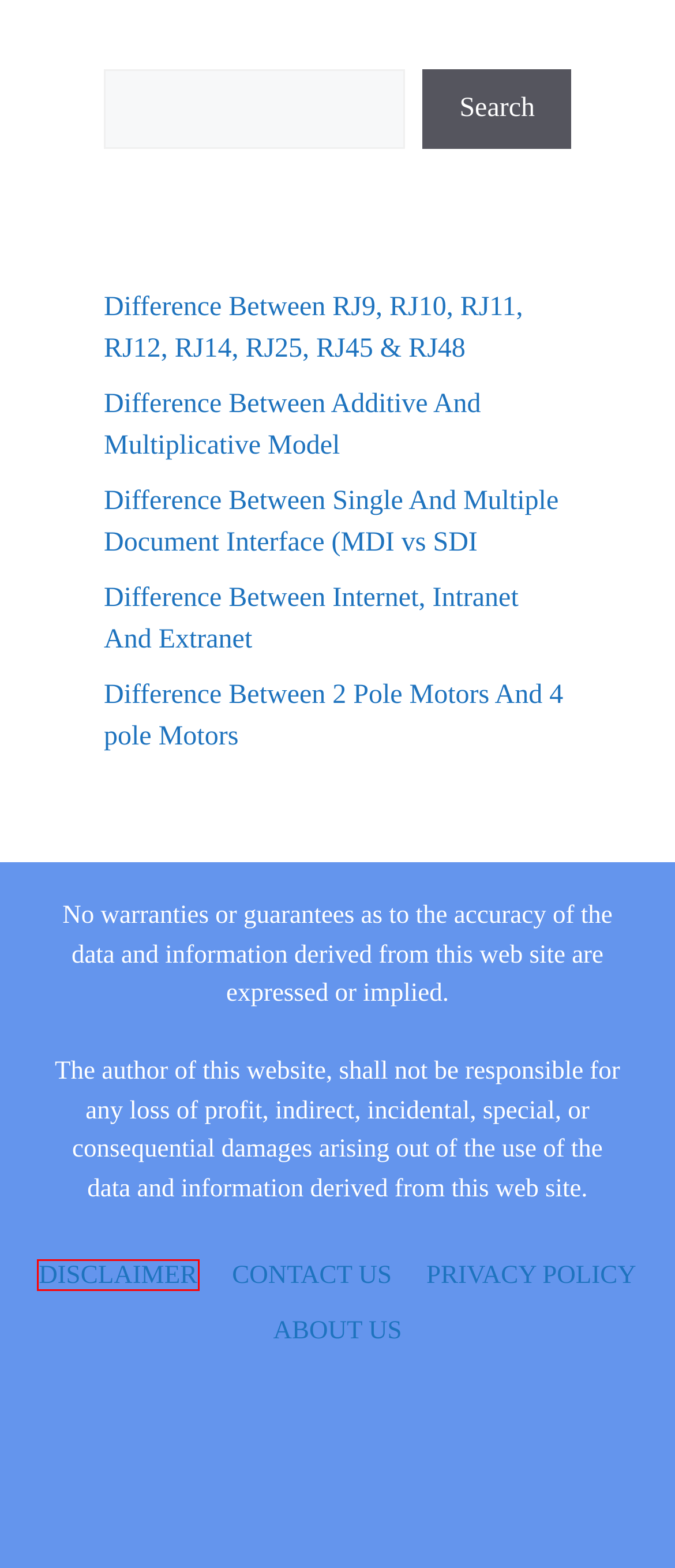You are presented with a screenshot of a webpage containing a red bounding box around a particular UI element. Select the best webpage description that matches the new webpage after clicking the element within the bounding box. Here are the candidates:
A. DISCLAIMER - VIVA DIFFERENCES
B. PRIVACY POLICY - VIVA DIFFERENCES
C. Difference Between Single And Multiple Document Interface (MDI vs SDI - VIVA DIFFERENCES
D. SCIENCE Archives - VIVA DIFFERENCES
E. Difference Between Internet, Intranet And Extranet - VIVA DIFFERENCES
F. 10 Difference Between Simple And Compound Leaf With Examples - VIVA DIFFERENCES
G. Difference Between RJ9, RJ10, RJ11, RJ12, RJ14, RJ25, RJ45 & RJ48 - VIVA DIFFERENCES
H. ABOUT US - VIVA DIFFERENCES

A